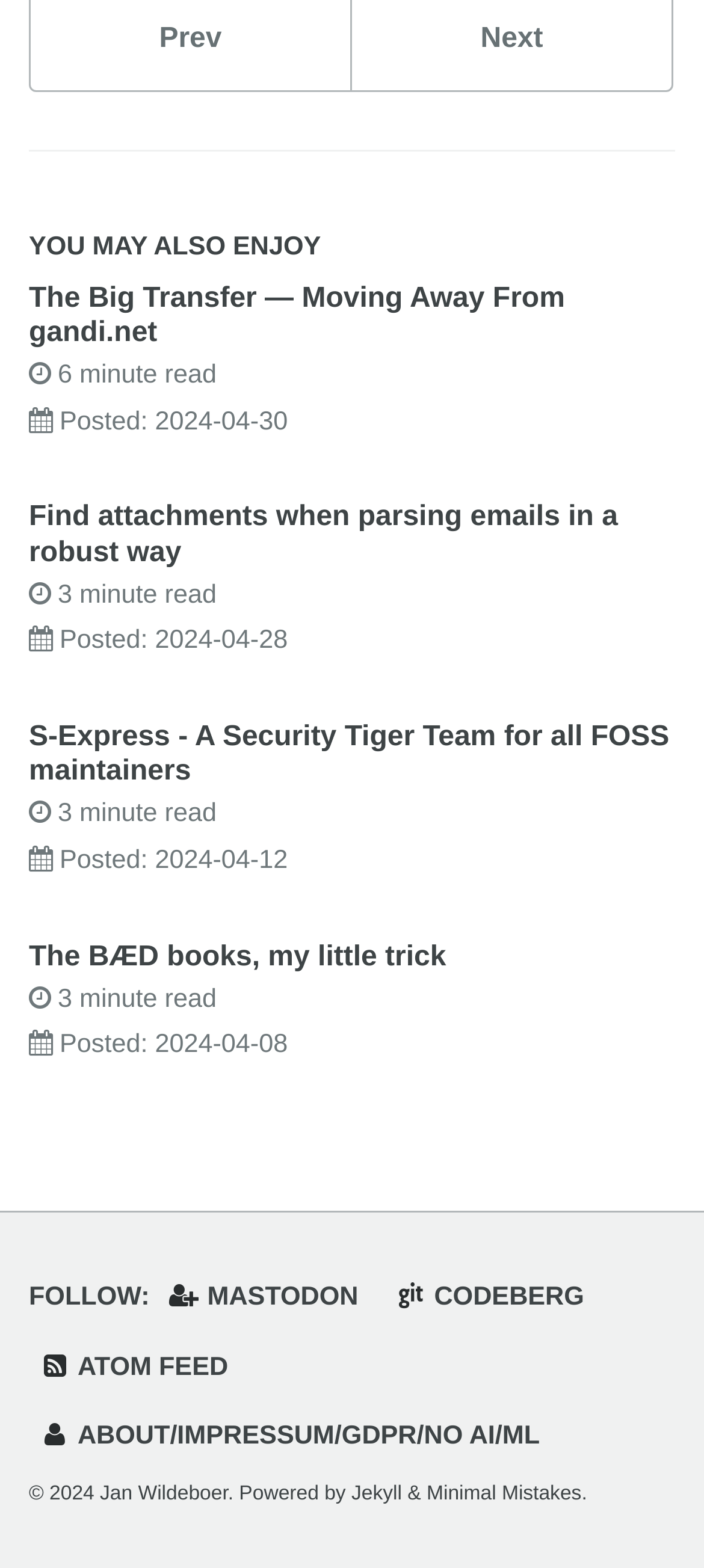From the screenshot, find the bounding box of the UI element matching this description: "Mastodon". Supply the bounding box coordinates in the form [left, top, right, bottom], each a float between 0 and 1.

[0.237, 0.818, 0.535, 0.836]